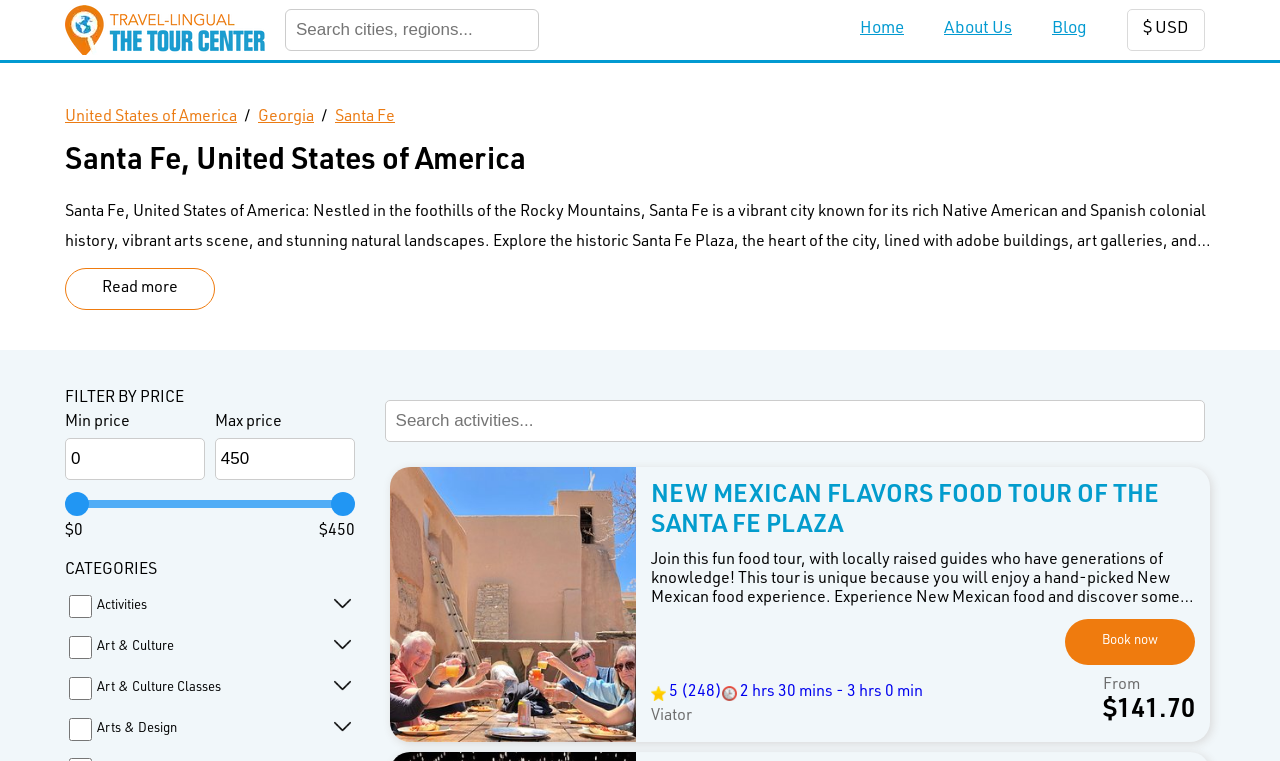Please locate the bounding box coordinates of the region I need to click to follow this instruction: "Filter by price".

[0.051, 0.514, 0.144, 0.535]